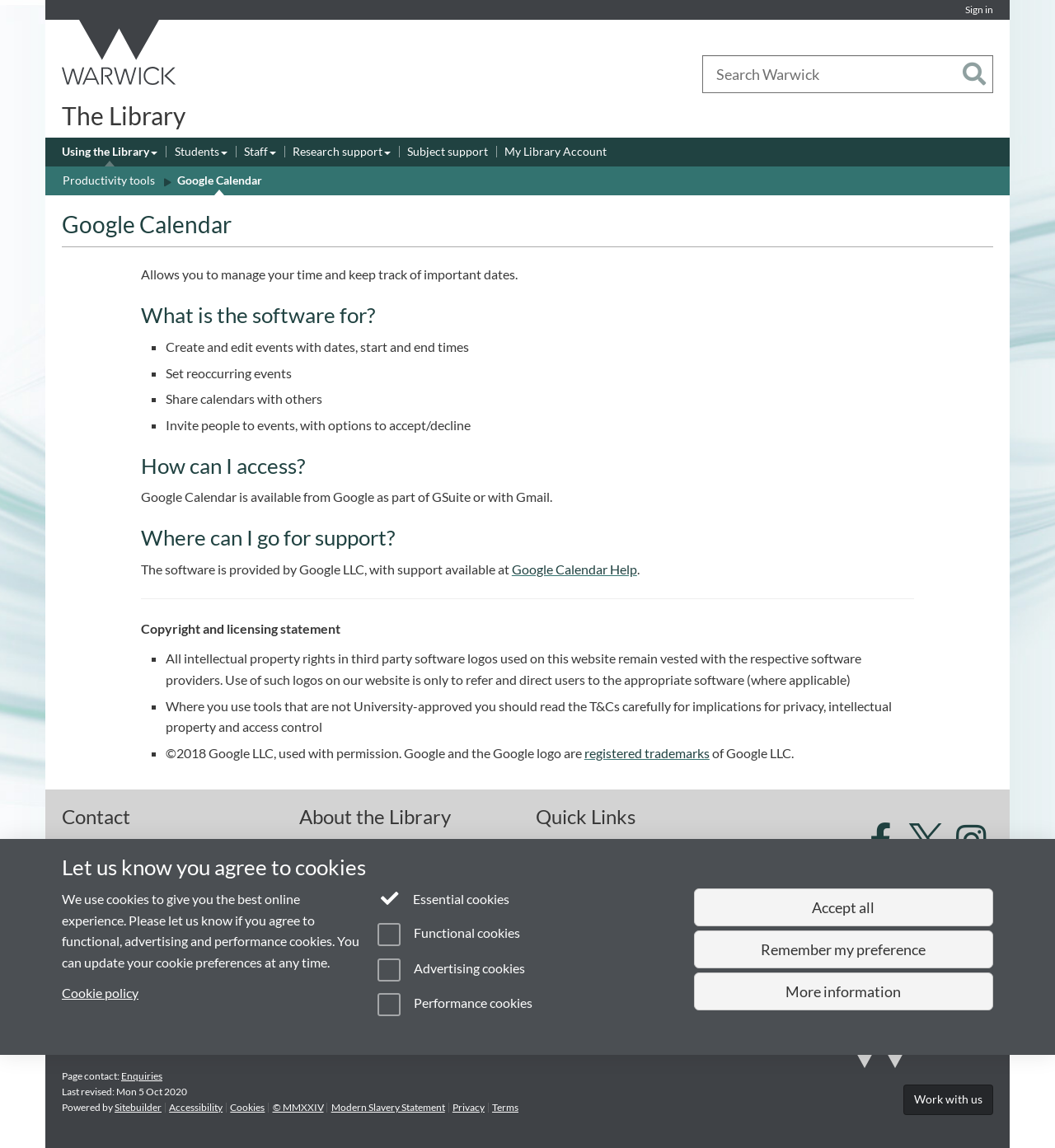Carefully examine the image and provide an in-depth answer to the question: What is the purpose of the 'Using the Library' link?

I inferred the answer by looking at the navigation menu where the 'Using the Library' link is located, which suggests that it provides information about using the library, and the link has a popup menu indicating that it has subtopics related to library usage.